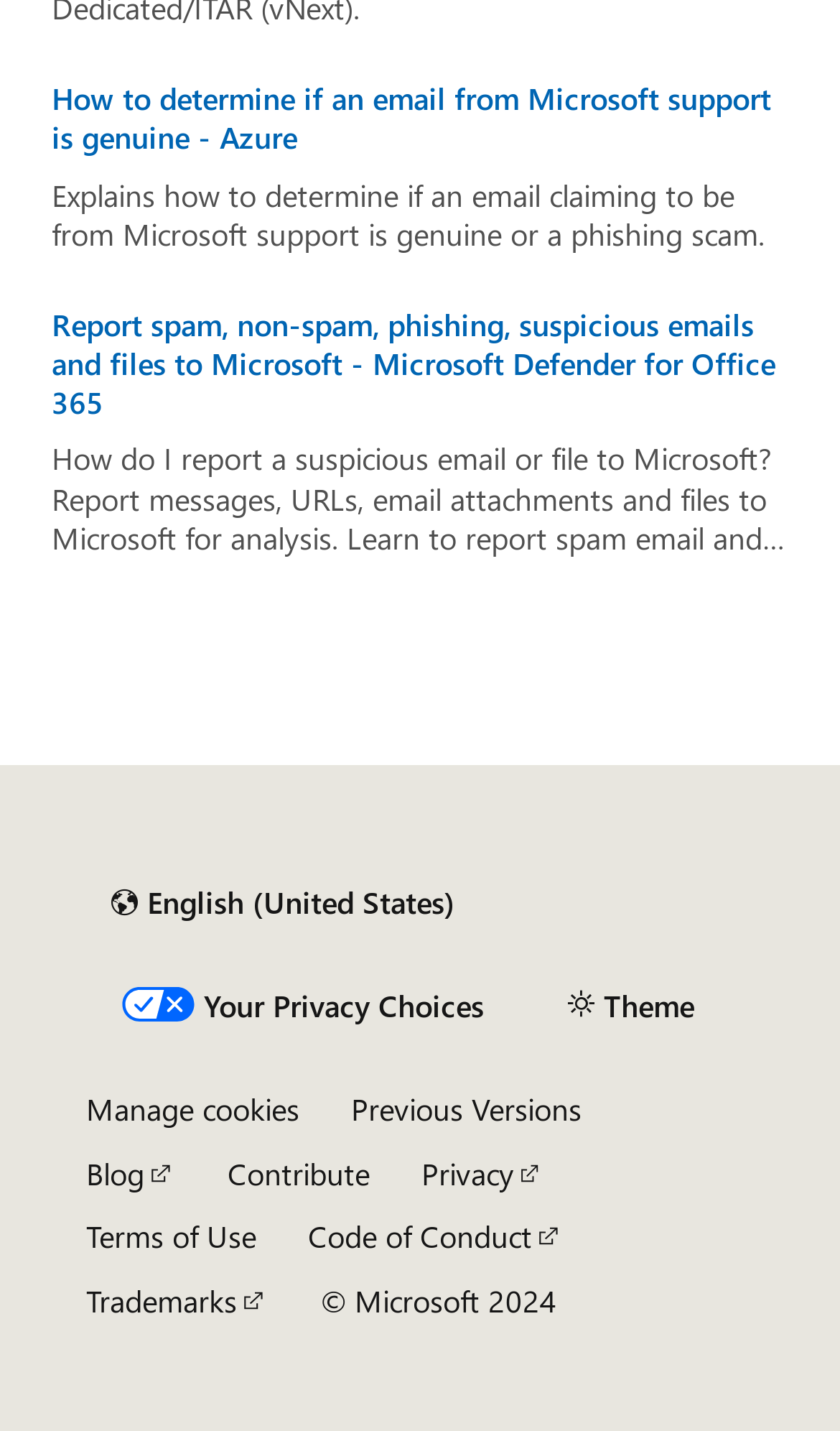Provide a brief response to the question using a single word or phrase: 
What is the language currently set to?

English (United States)